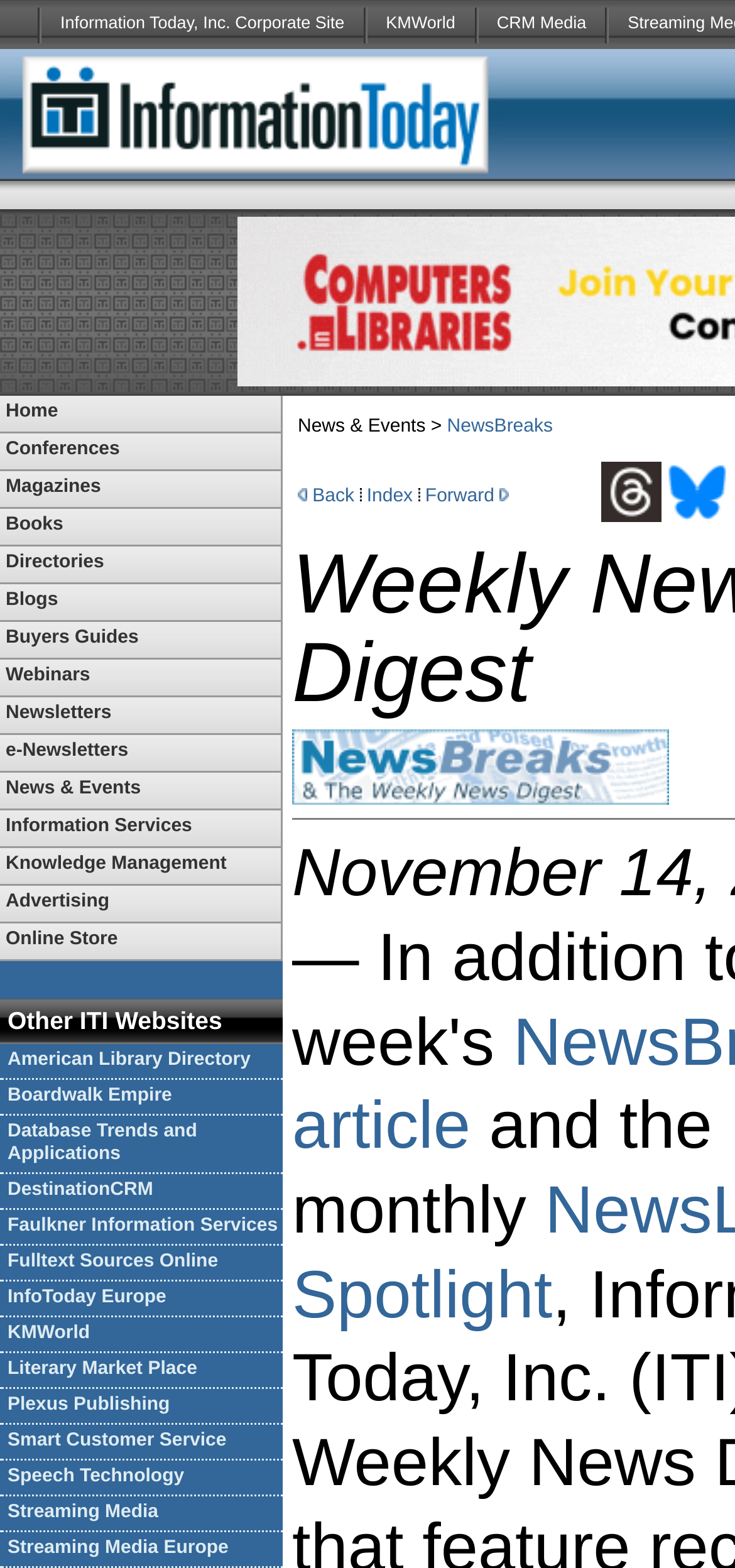Given the following UI element description: "Advertising", find the bounding box coordinates in the webpage screenshot.

[0.0, 0.565, 0.382, 0.588]